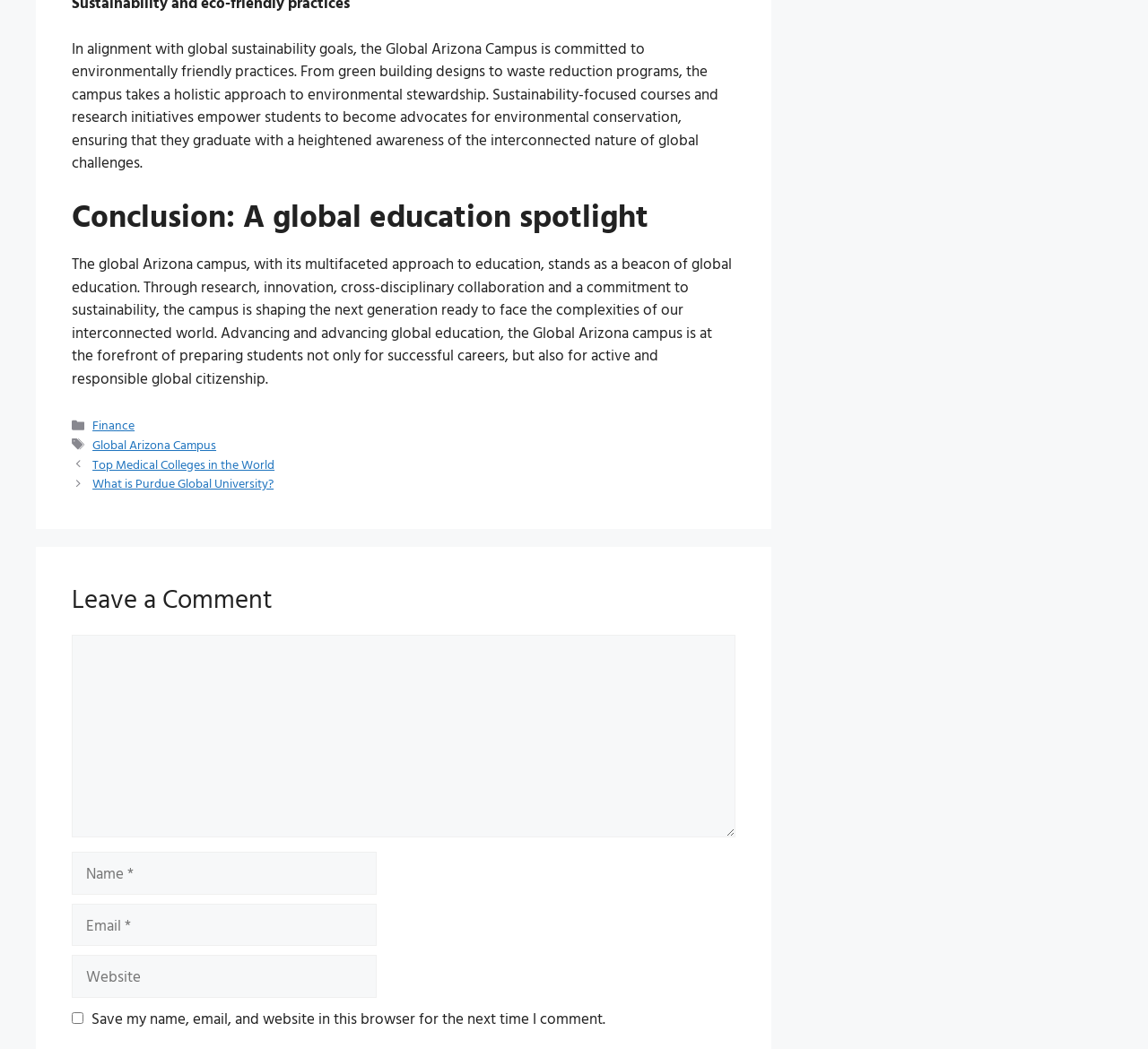Locate the bounding box of the UI element described in the following text: "Global Arizona Campus".

[0.081, 0.414, 0.188, 0.432]